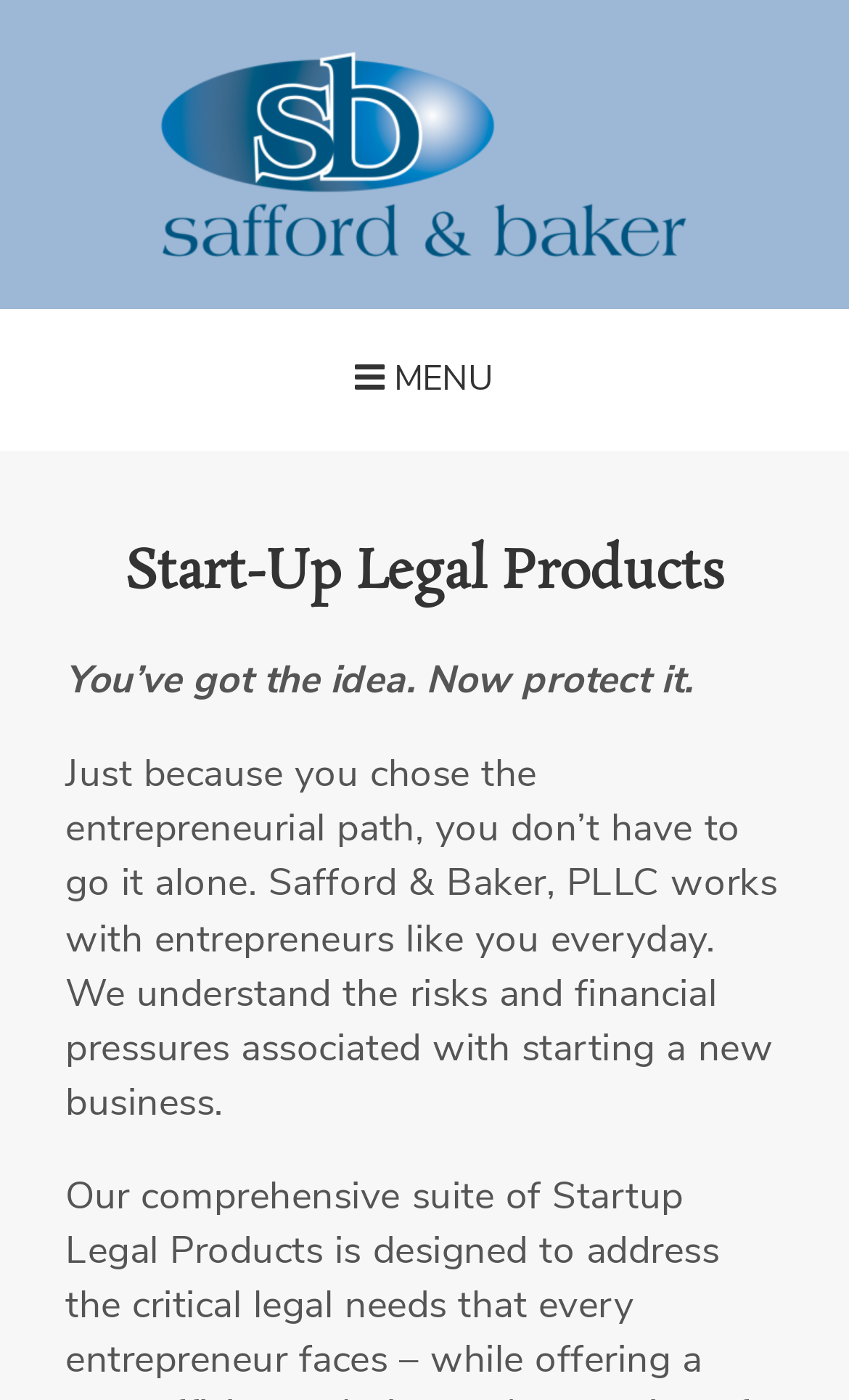Based on the element description: "alt="Safford & Baker"", identify the UI element and provide its bounding box coordinates. Use four float numbers between 0 and 1, [left, top, right, bottom].

[0.183, 0.089, 0.817, 0.126]